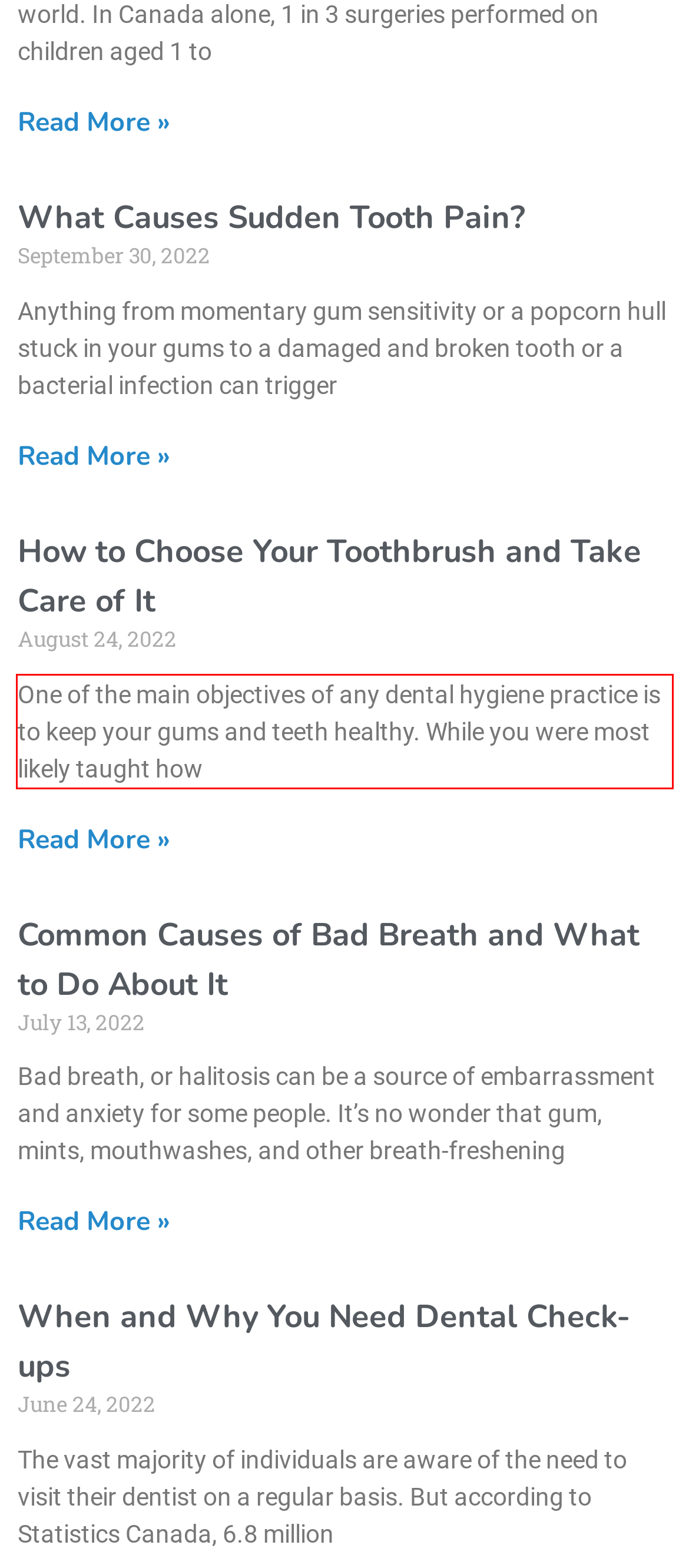Review the webpage screenshot provided, and perform OCR to extract the text from the red bounding box.

One of the main objectives of any dental hygiene practice is to keep your gums and teeth healthy. While you were most likely taught how